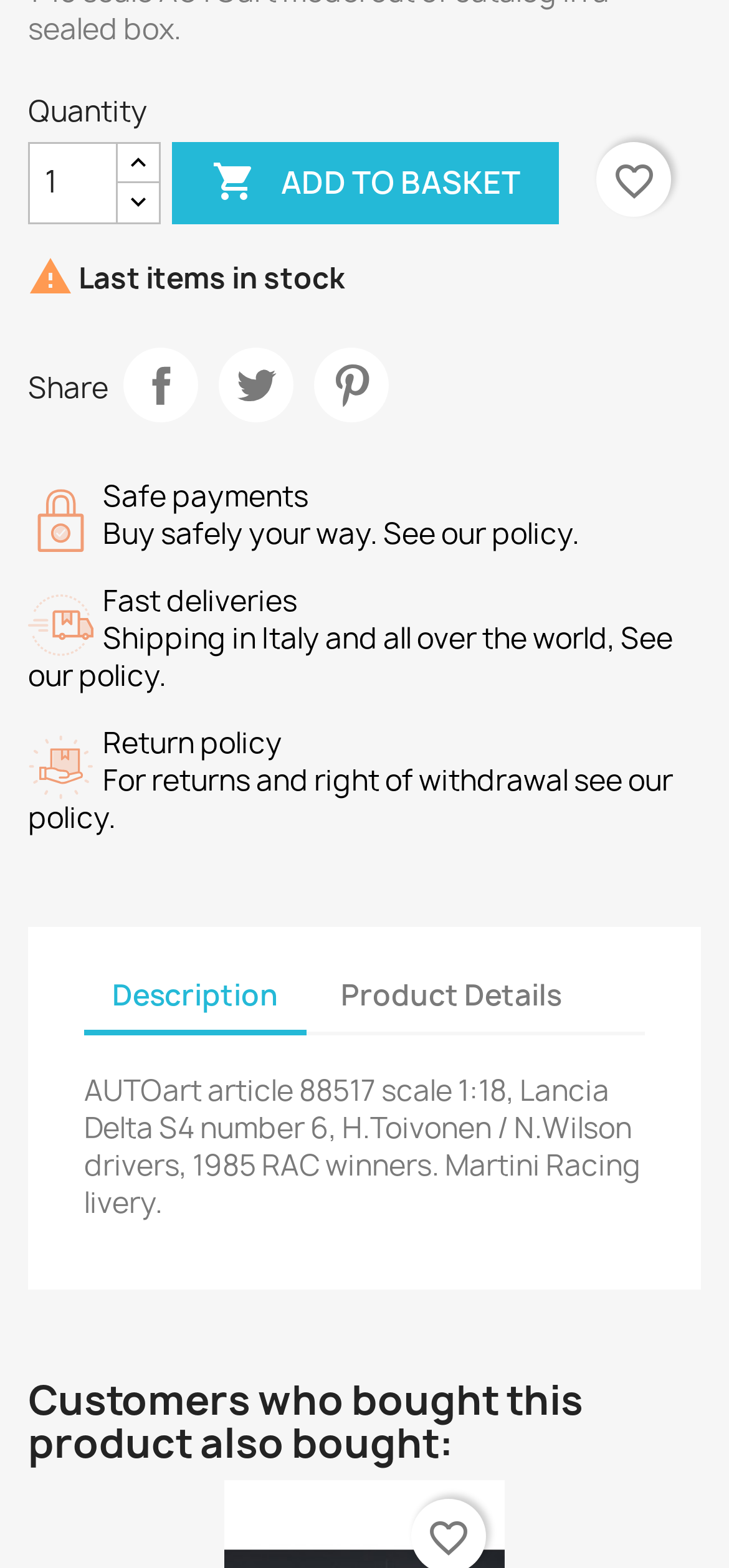Refer to the image and provide an in-depth answer to the question:
What is the purpose of the button with the '' icon?

The button element with the '' icon has a text description 'ADD TO BASKET', indicating that its purpose is to add the product to the user's basket.